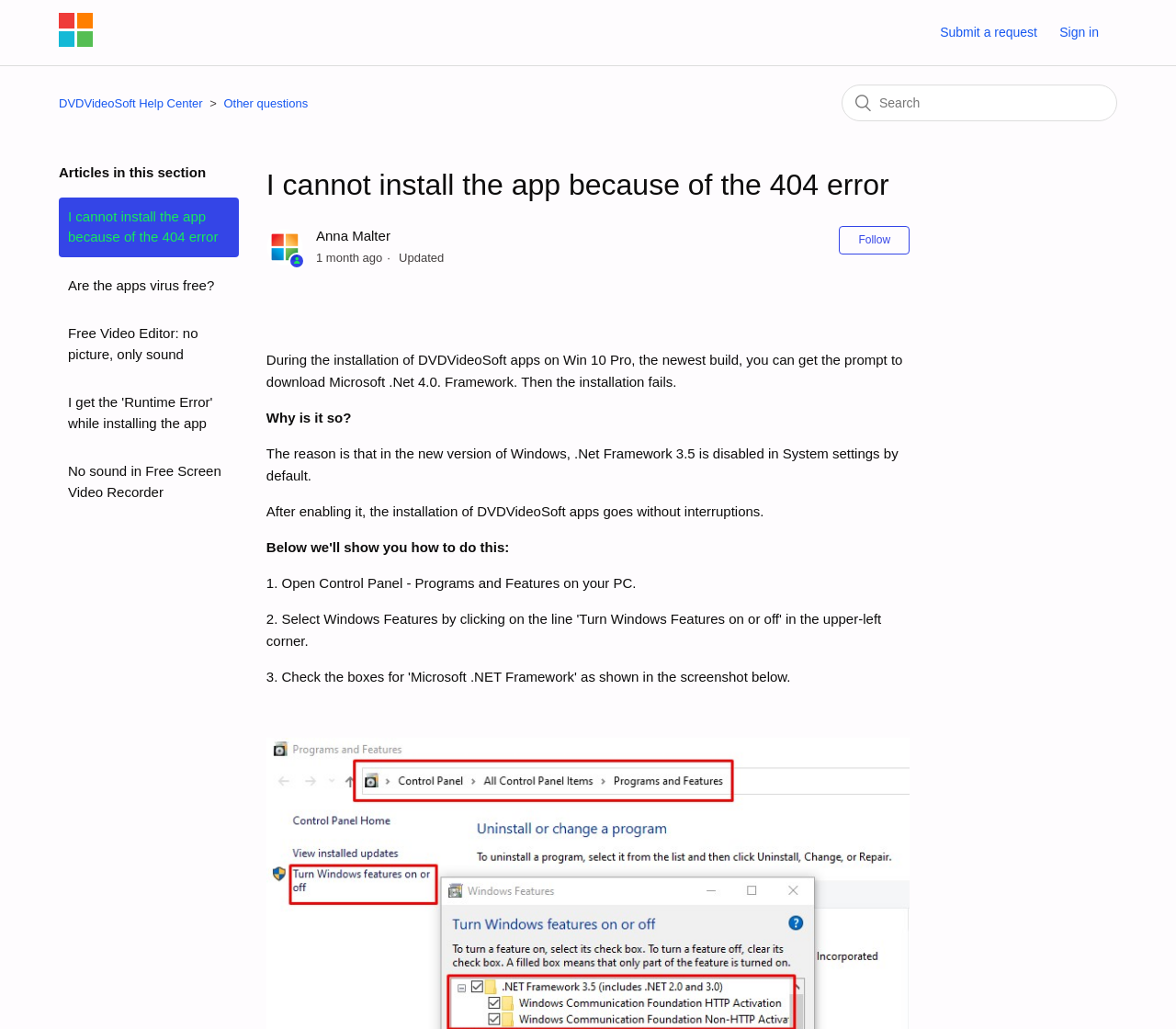What is the purpose of this webpage? Please answer the question using a single word or phrase based on the image.

DVDVideoSoft Help Center